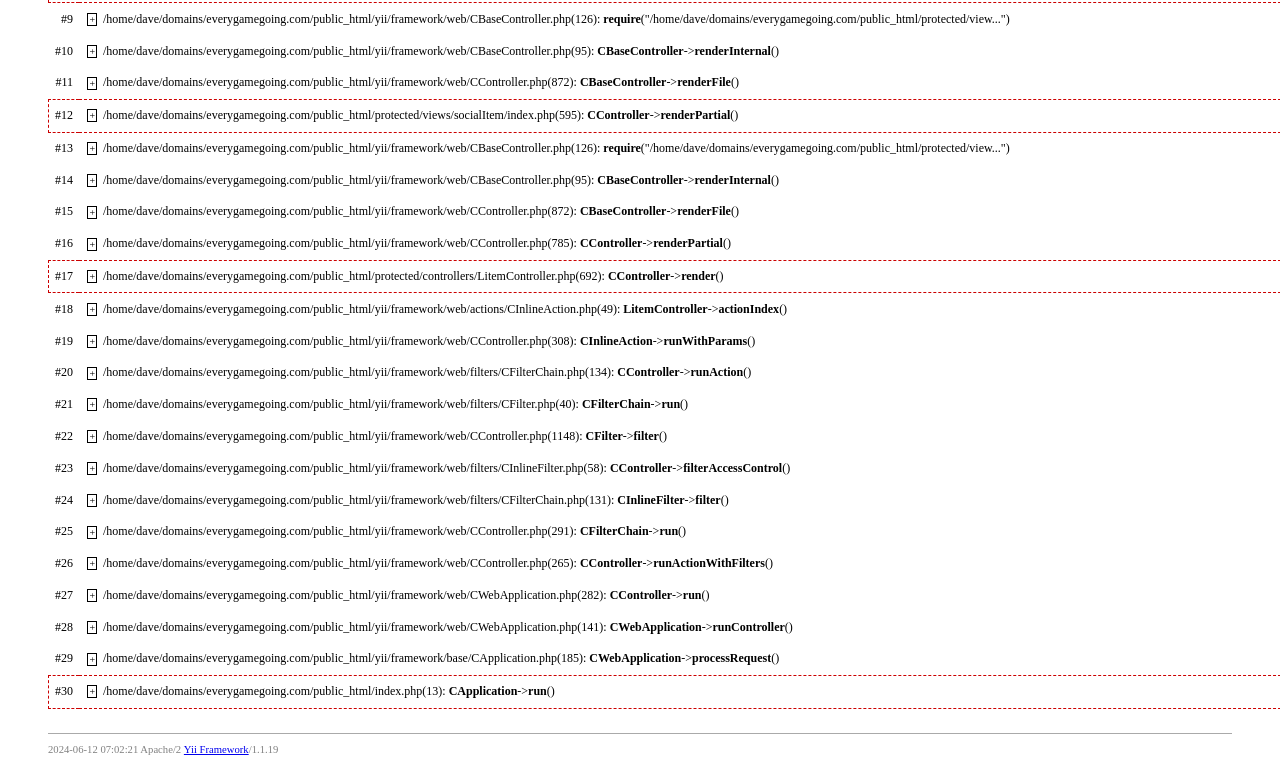How many grid cells are there?
Based on the image, answer the question with a single word or brief phrase.

30